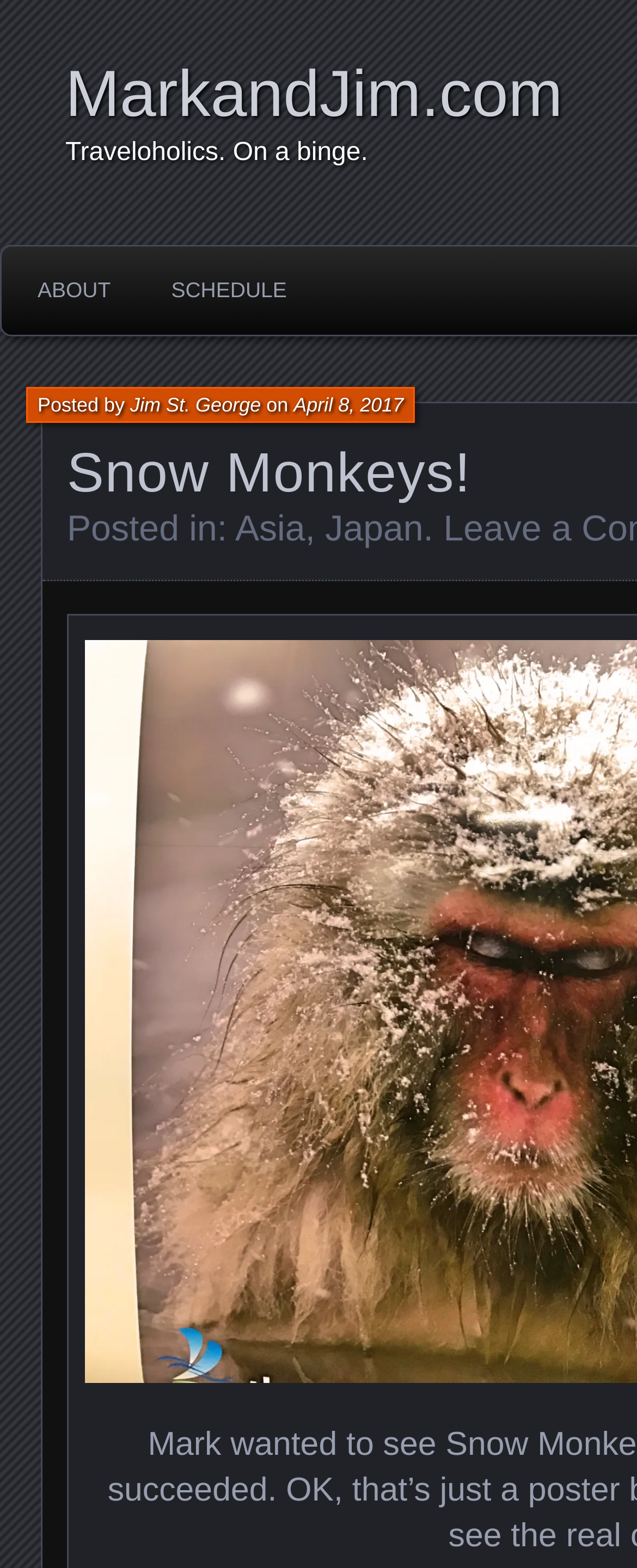Please analyze the image and provide a thorough answer to the question:
What is the name of the author of the latest article?

By looking at the webpage, I can see that there is a section with the text 'Posted by' followed by a link 'Jim St. George', which suggests that Jim St. George is the author of the latest article.